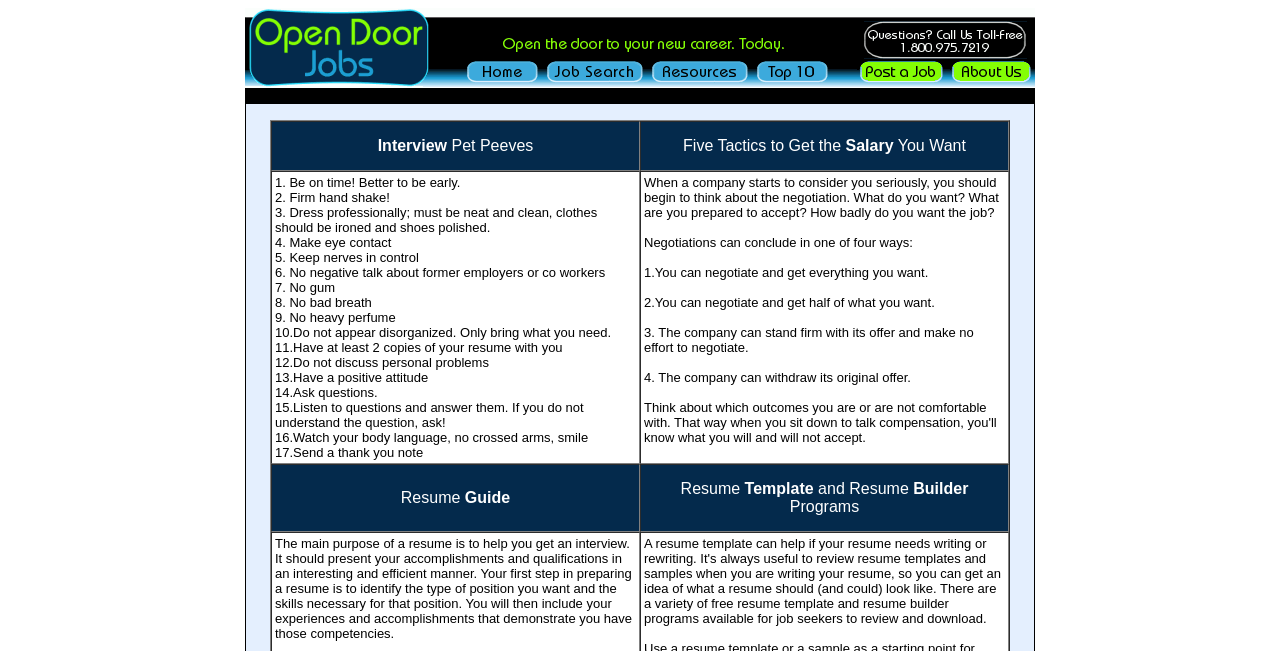What is the topic of the last gridcell?
Answer the question with a single word or phrase, referring to the image.

Resume Template and Resume Builder Programs